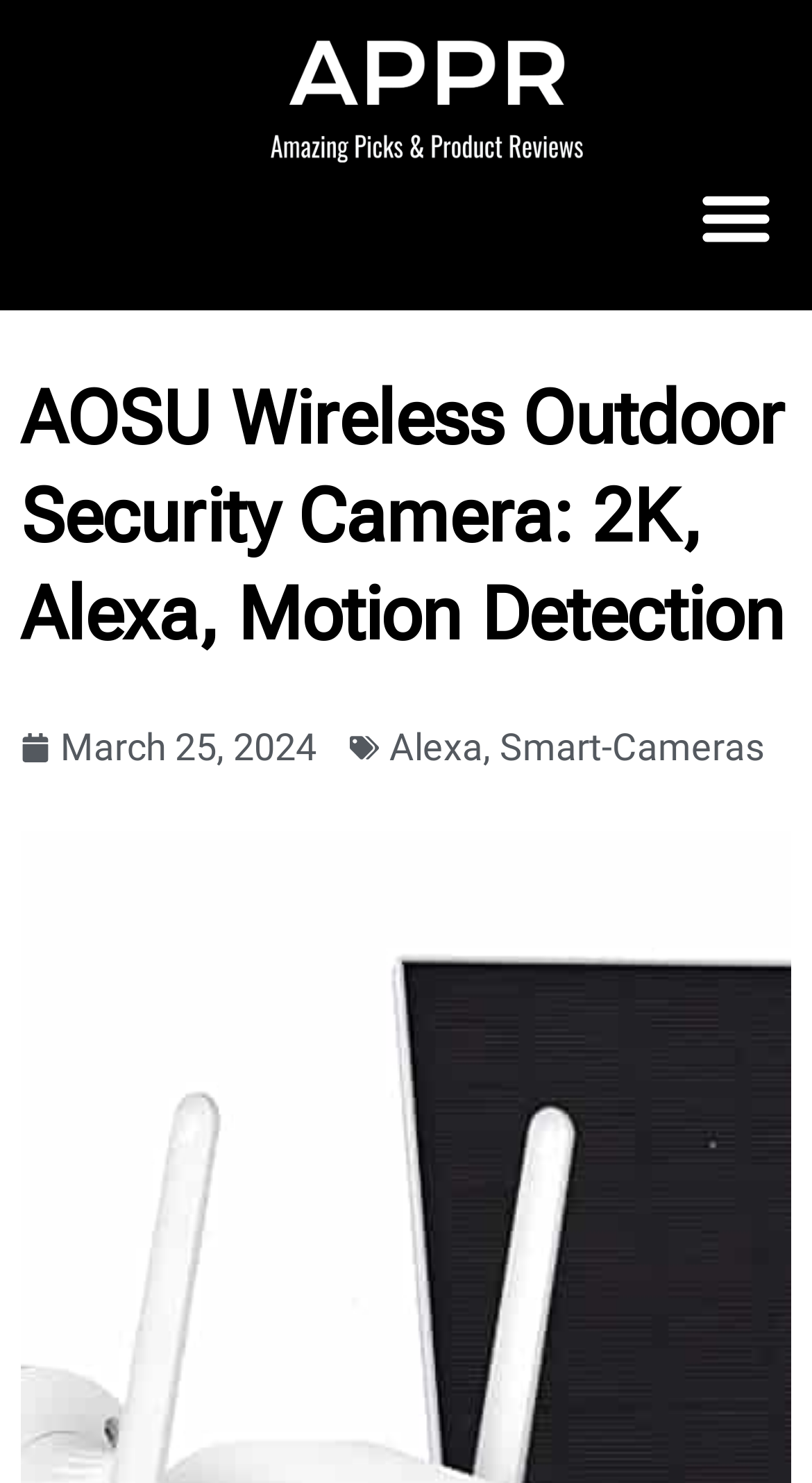Please locate and generate the primary heading on this webpage.

AOSU Wireless Outdoor Security Camera: 2K, Alexa, Motion Detection